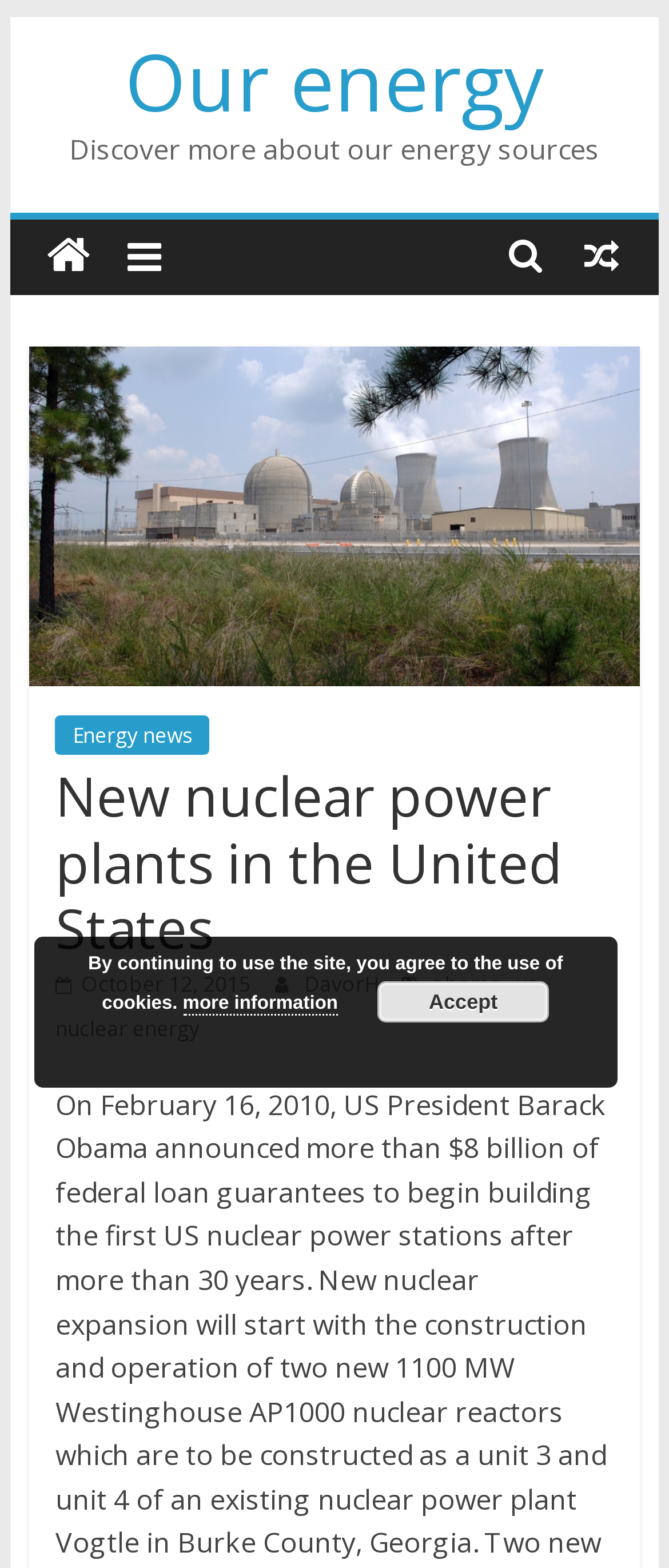Identify and provide the main heading of the webpage.

New nuclear power plants in the United States